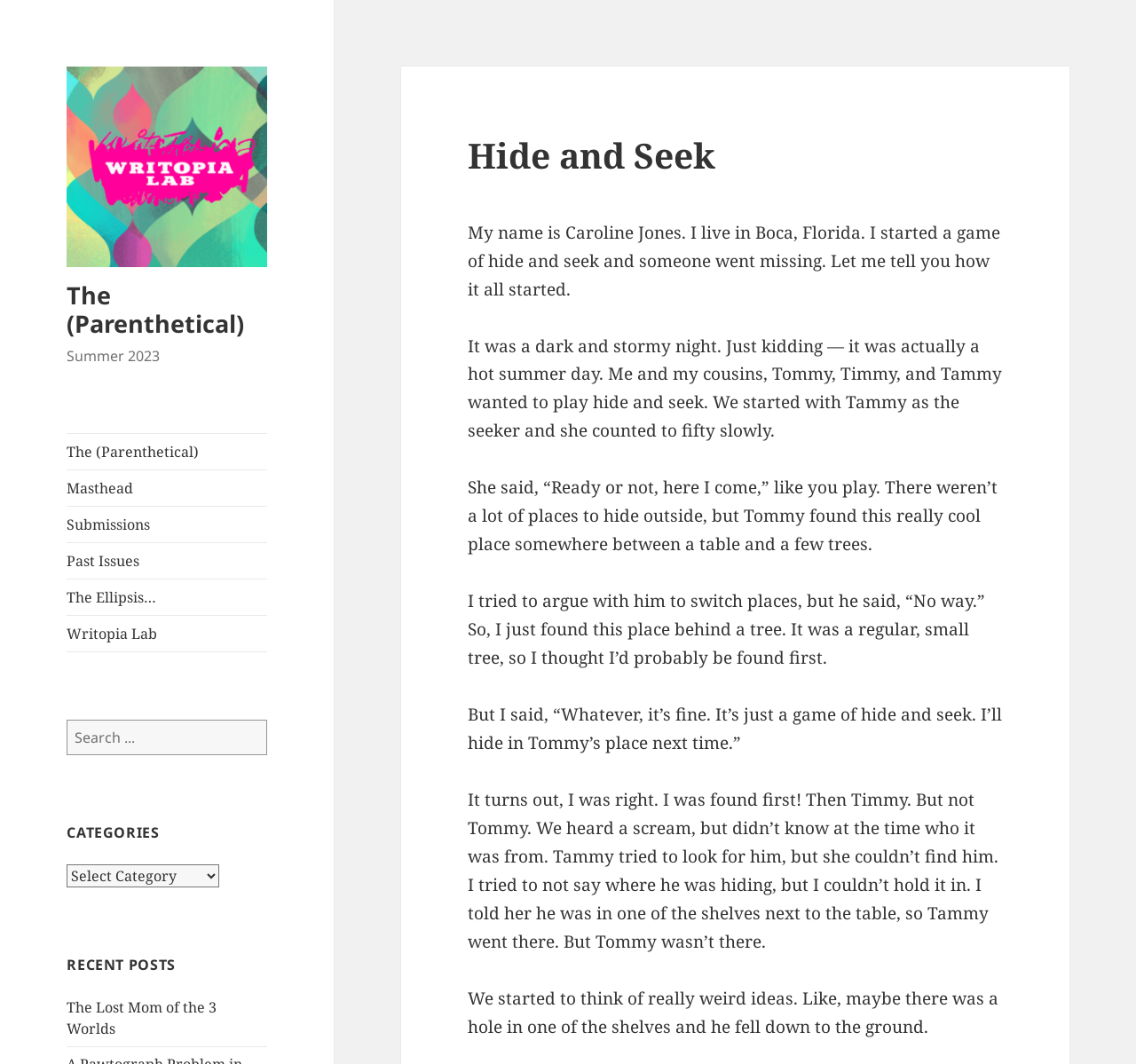Show the bounding box coordinates of the region that should be clicked to follow the instruction: "Select a category from the dropdown."

[0.059, 0.812, 0.193, 0.834]